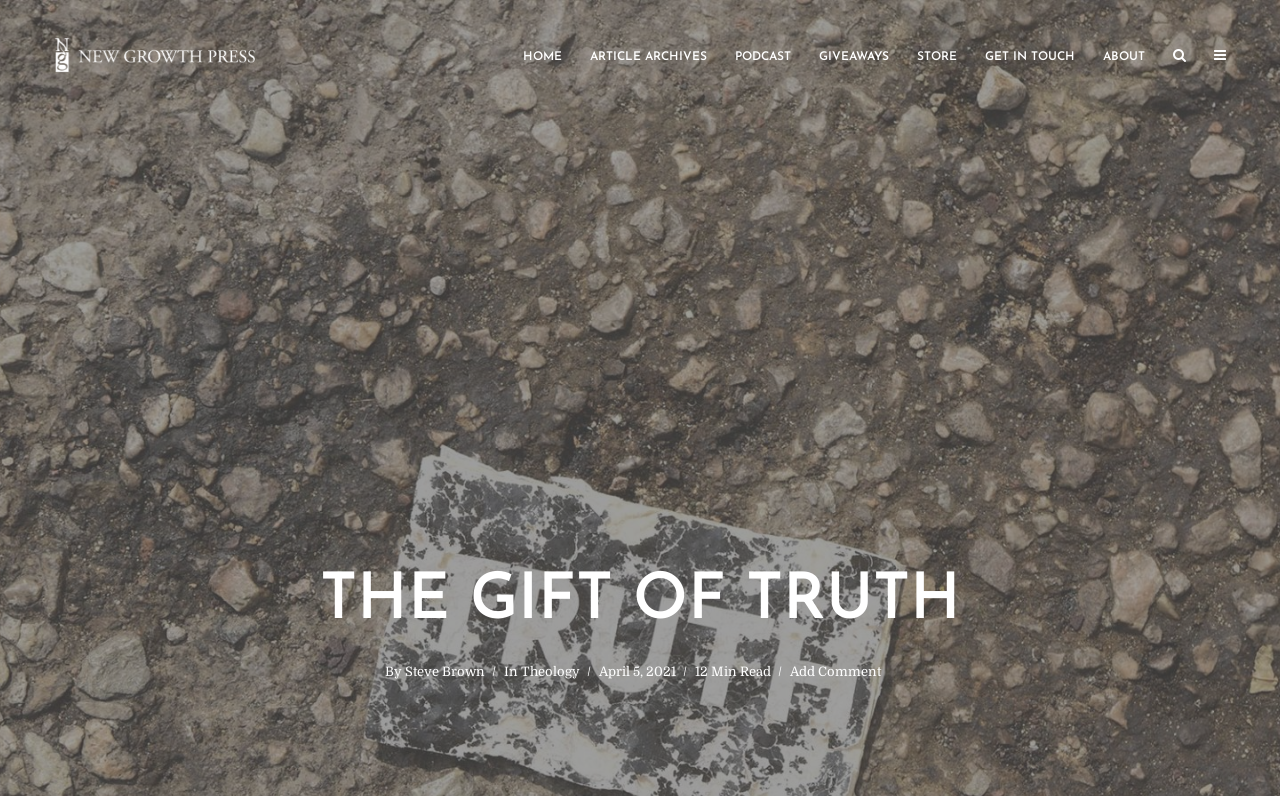What is the category of the current article?
Analyze the image and provide a thorough answer to the question.

I examined the article metadata and found the link 'Theology' next to the text 'In'. This suggests that the category of the current article is Theology.